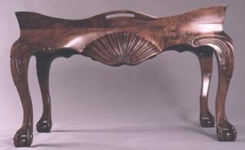Offer an in-depth caption of the image, mentioning all notable aspects.

This exquisite image features a beautifully crafted custom tea table, showcasing the elegant Chippendale style. The table is made from rich, finely grained wood, highlighting intricate carvings that reflect the craftsmanship of a professional woodworker. Central to the design is a stunning fan-shaped motif on the front, flanked by gracefully curved legs, each ending in a claw foot for added sophistication. This piece not only serves as a functional table but also stands as a testament to the artistry and detail prevalent in custom furniture making. The overall aesthetic and attention to detail embody the classic charm of Chippendale furniture, making it a remarkable addition to any refined interior setting.